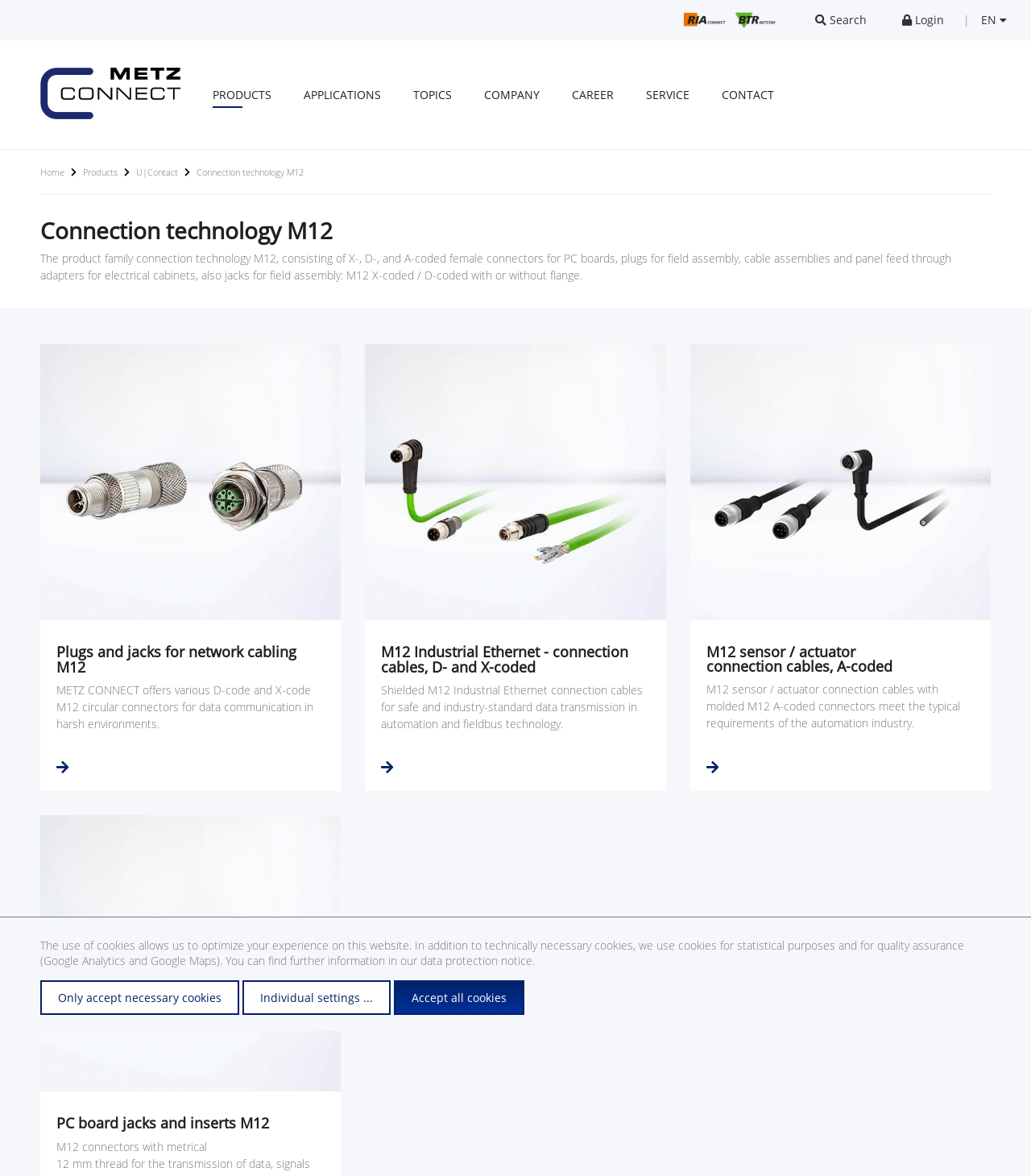What is the purpose of M12 sensor / actuator connection cables?
Refer to the image and give a detailed response to the question.

According to the webpage, M12 sensor / actuator connection cables with molded M12 A-coded connectors meet the typical requirements of the automation industry, implying that their purpose is to provide connections that meet the industry's standards and needs.